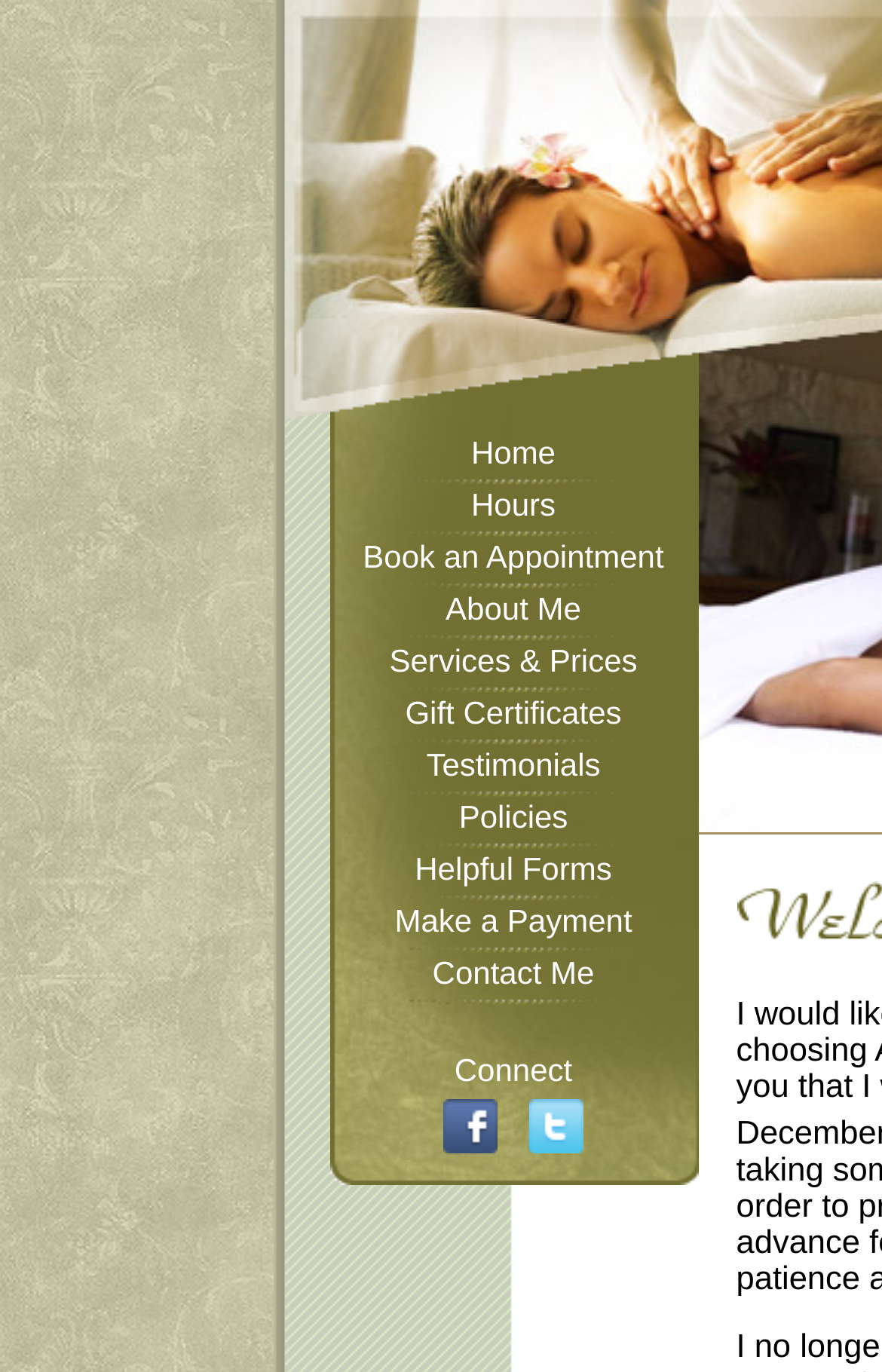Respond to the following query with just one word or a short phrase: 
What is the text above the social media links?

Connect